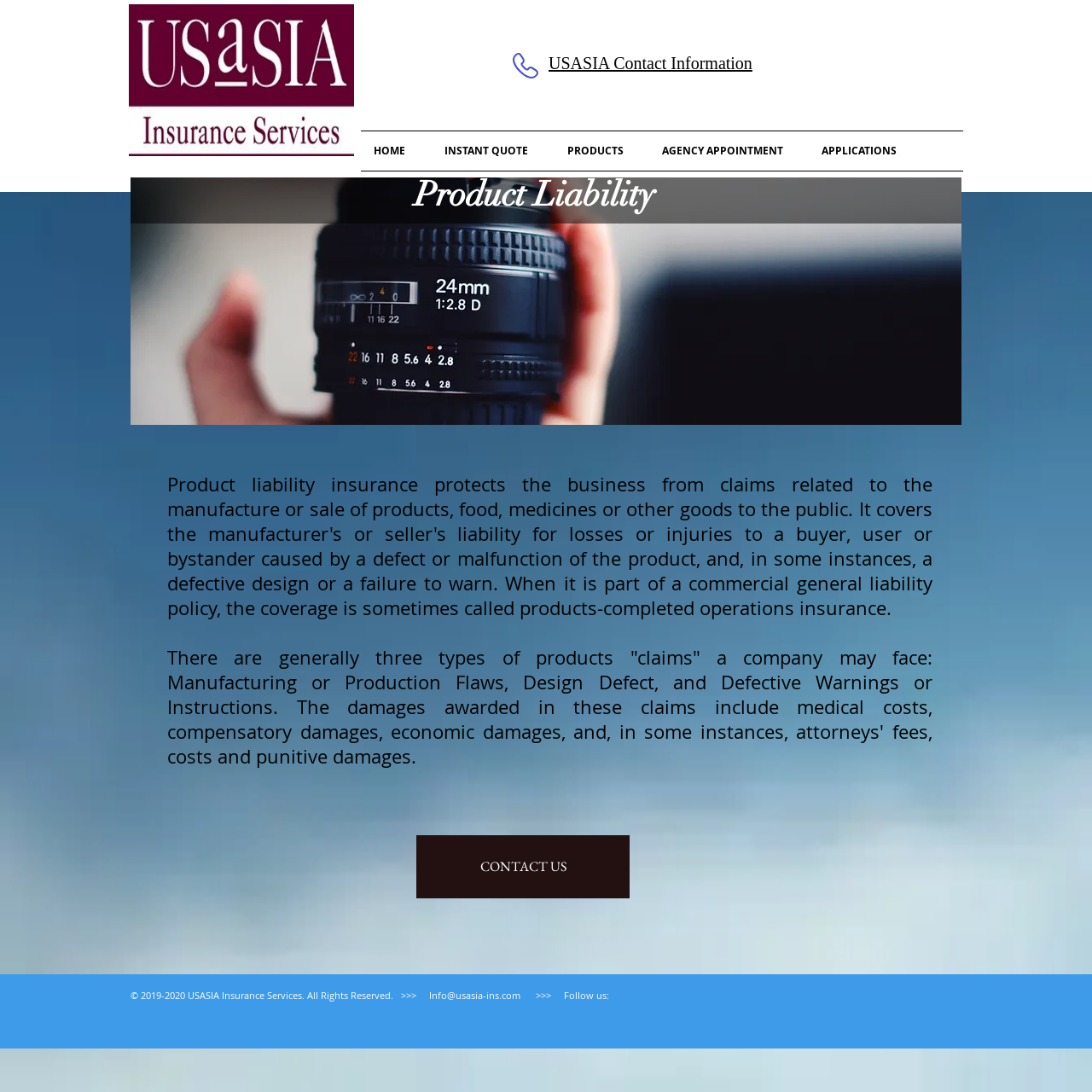Explain the contents of the webpage comprehensively.

The webpage is about Product Liability, with a logo of "usasia" at the top left corner. Below the logo, there is a heading "USASIA Contact Information" with a link to it. To the right of the logo, there is a navigation menu with links to "HOME", "INSTANT QUOTE", "PRODUCTS", "AGENCY APPOINTMENT", and "APPLICATIONS".

The main content of the page is divided into two sections. On the left side, there is an image of a hand holding a camera lens. On the right side, there is a heading "Product Liability" followed by a paragraph of text that explains the three types of product liability claims a company may face, including manufacturing or production flaws, design defects, and defective warnings or instructions. The text also mentions the damages that can be awarded in these claims.

Below the image and the text, there is a call-to-action link "CONTACT US". At the bottom of the page, there is a footer section with copyright information, a link to "Info@usasia-ins.com", and a section that says "Follow us:" with some social media links, although they are not explicitly mentioned.